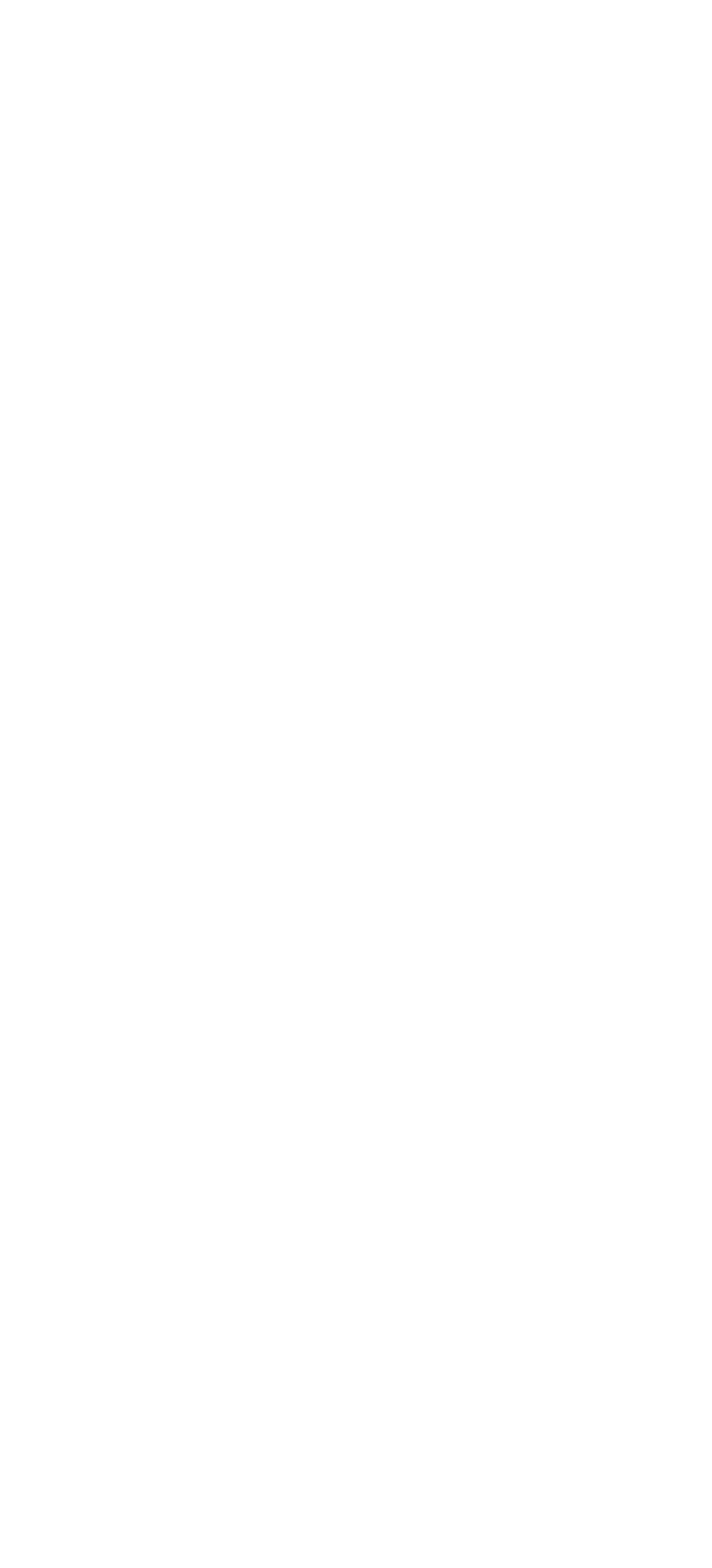How many links are there in the news section?
Give a single word or phrase answer based on the content of the image.

5